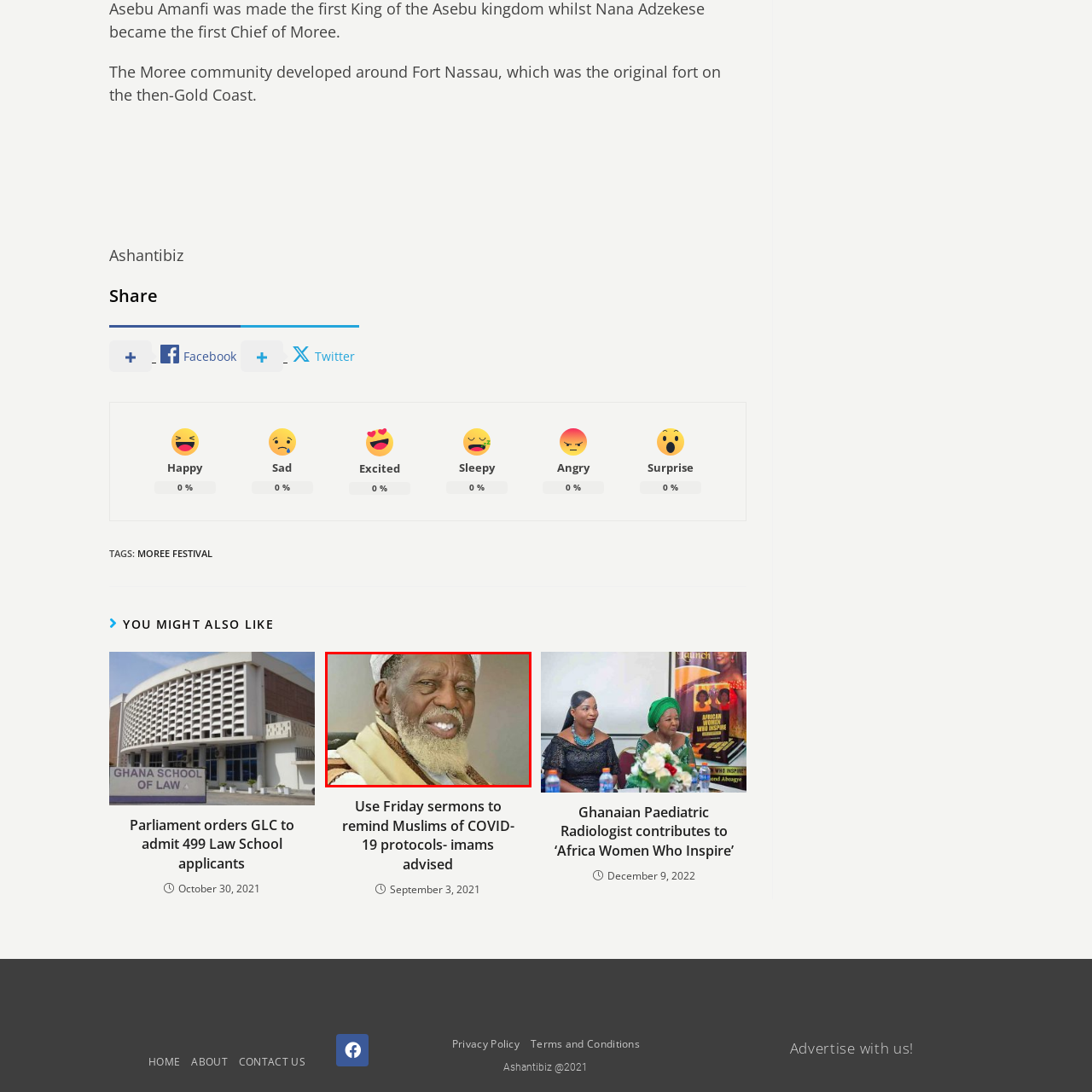Inspect the section within the red border, What is the tone of the backdrop in the image? Provide a one-word or one-phrase answer.

Soft and neutral